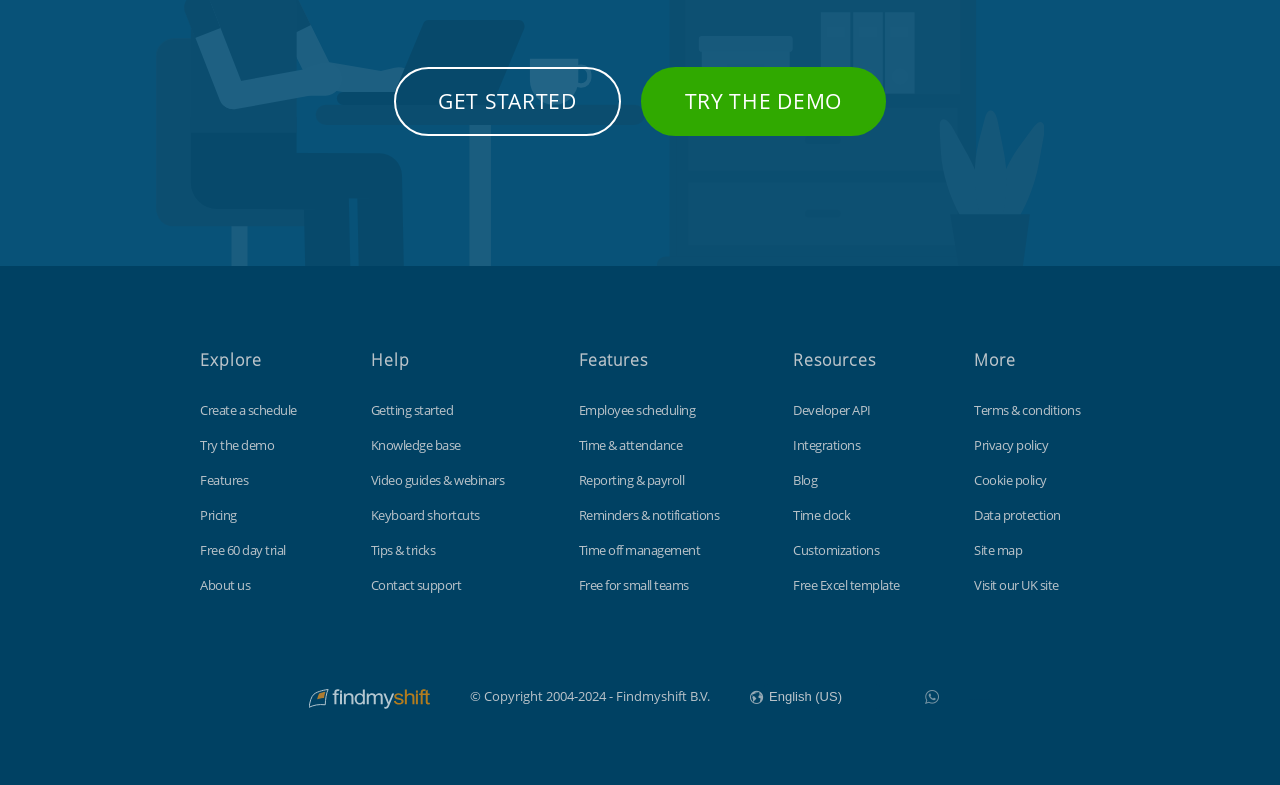Use the details in the image to answer the question thoroughly: 
What is the main purpose of this website?

Based on the links and text on the webpage, it appears that the main purpose of this website is to provide employee scheduling services, as evidenced by the 'Create a schedule' and 'Employee scheduling' links.